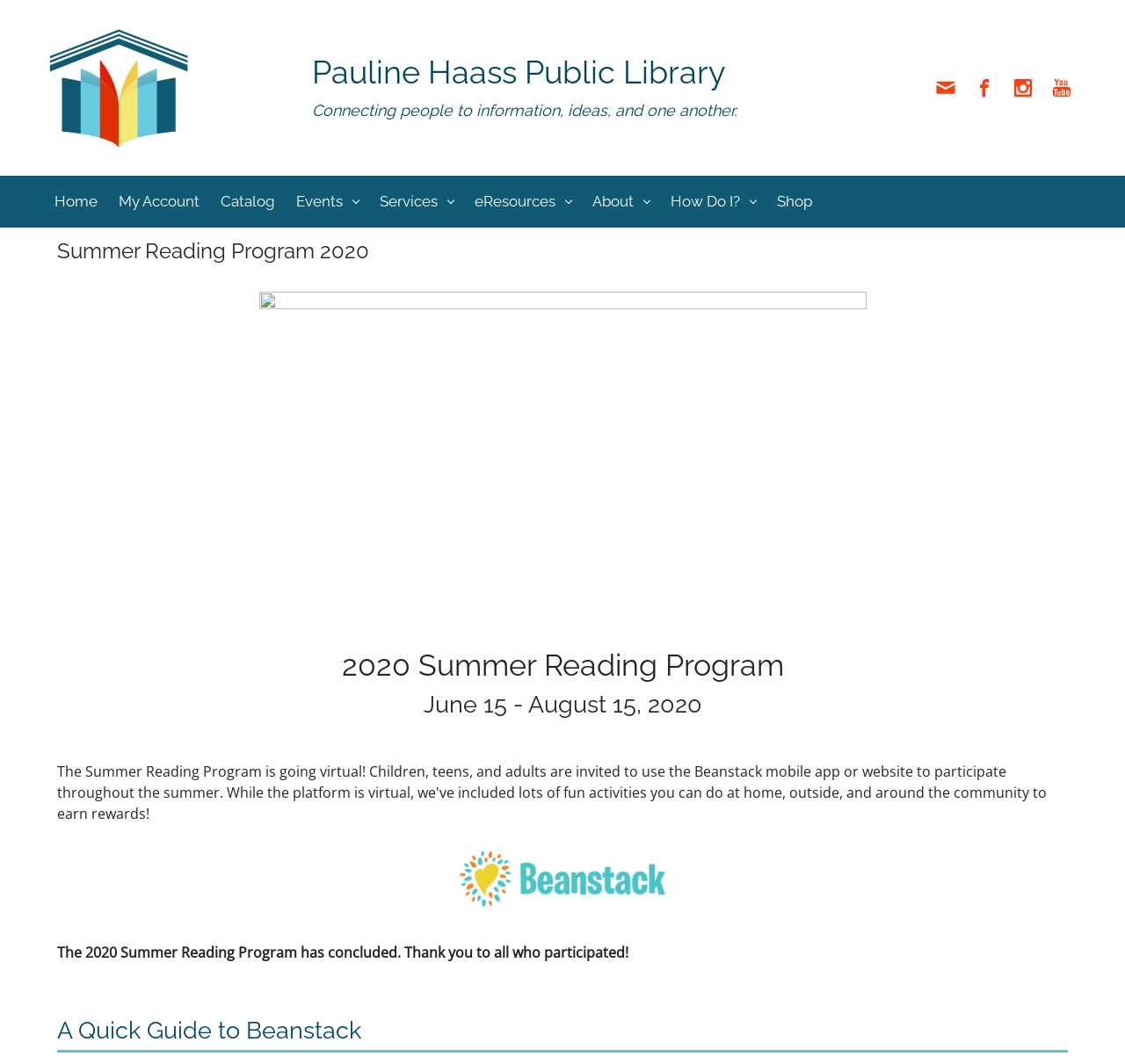What are the hours of the library on Friday?
Look at the image and provide a short answer using one word or a phrase.

9:30-5:00